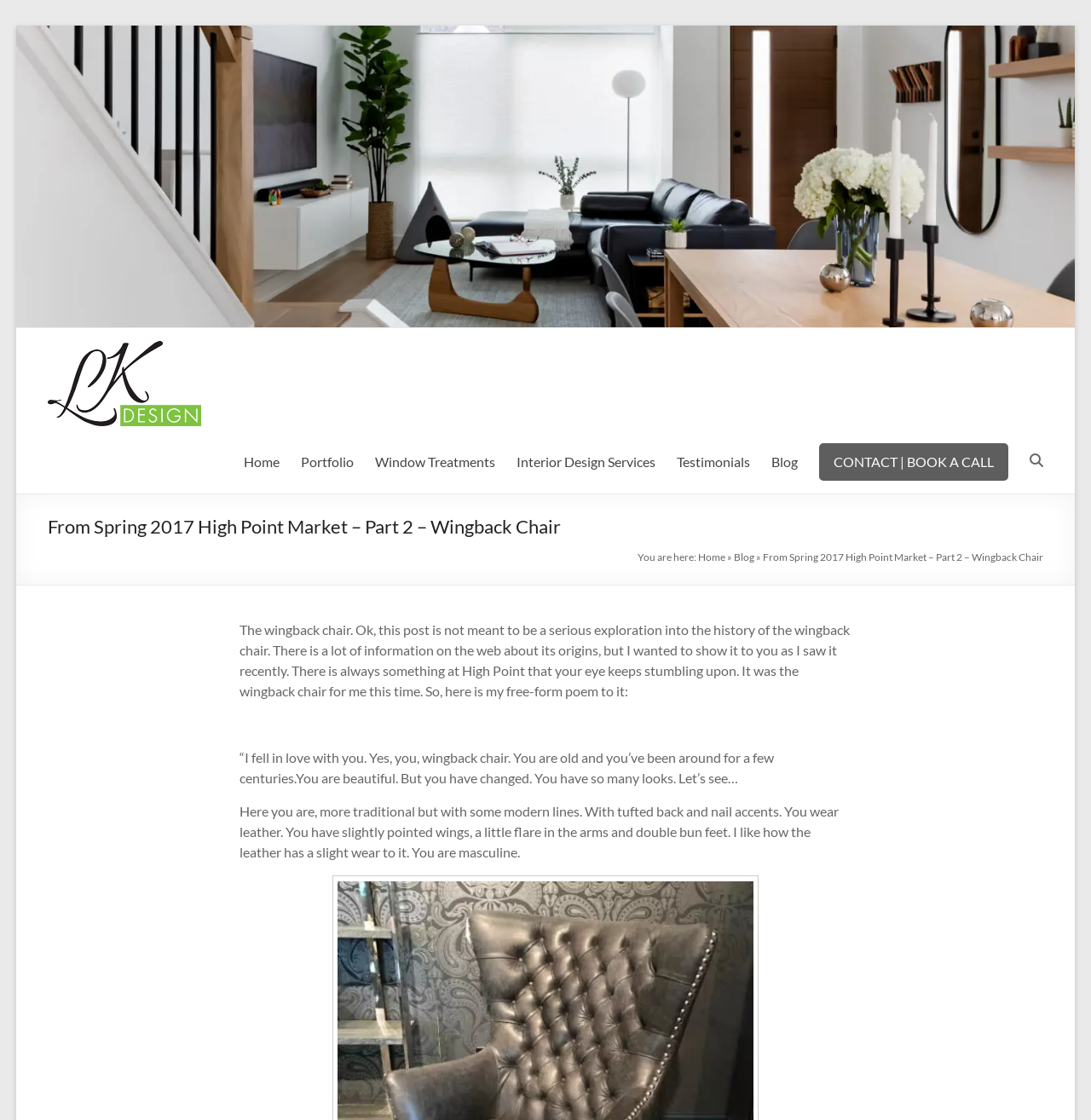Respond to the following question using a concise word or phrase: 
What is the type of text that follows 'You are here:'?

Breadcrumb